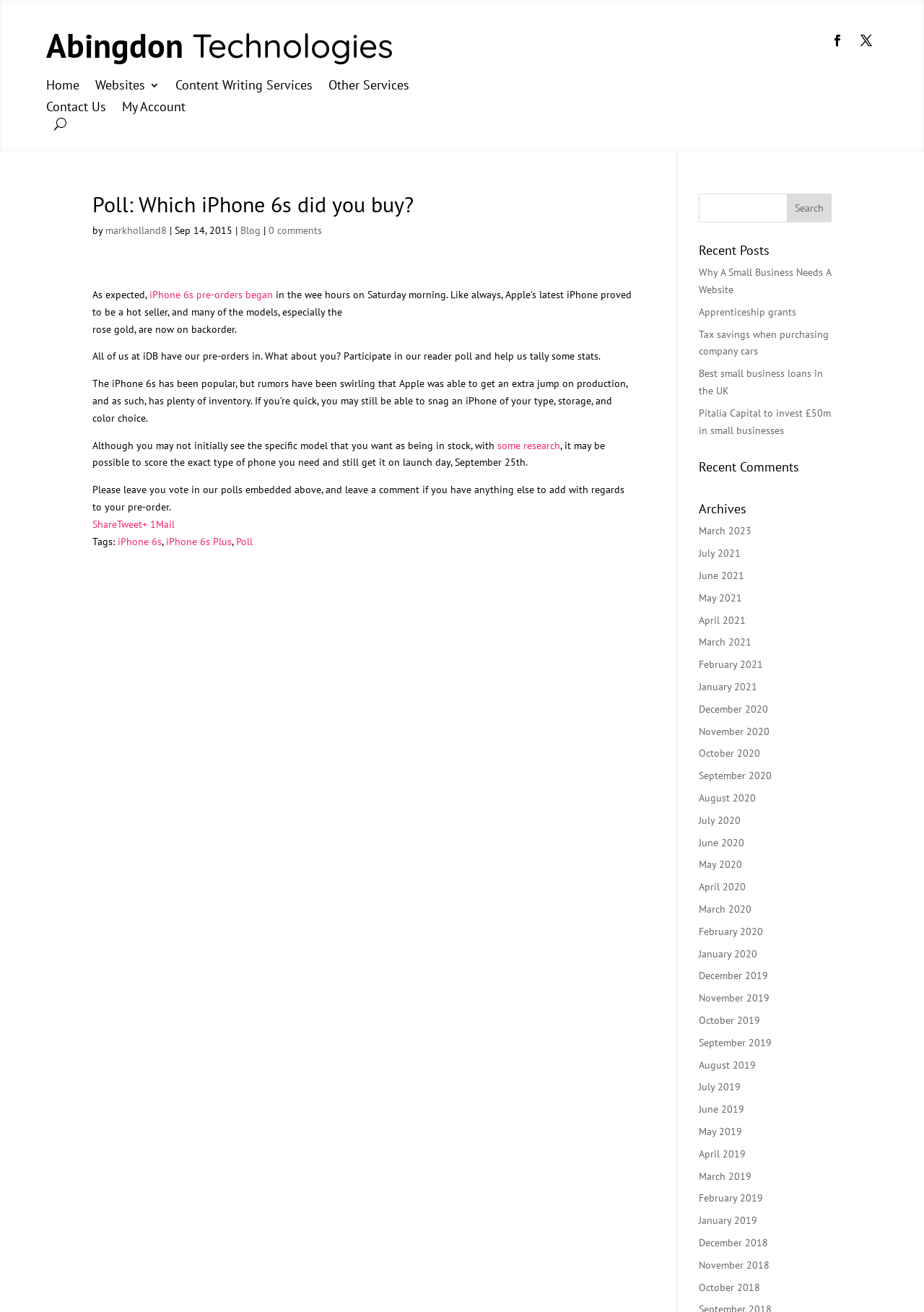What is the purpose of the poll?
Answer with a single word or phrase, using the screenshot for reference.

To tally stats